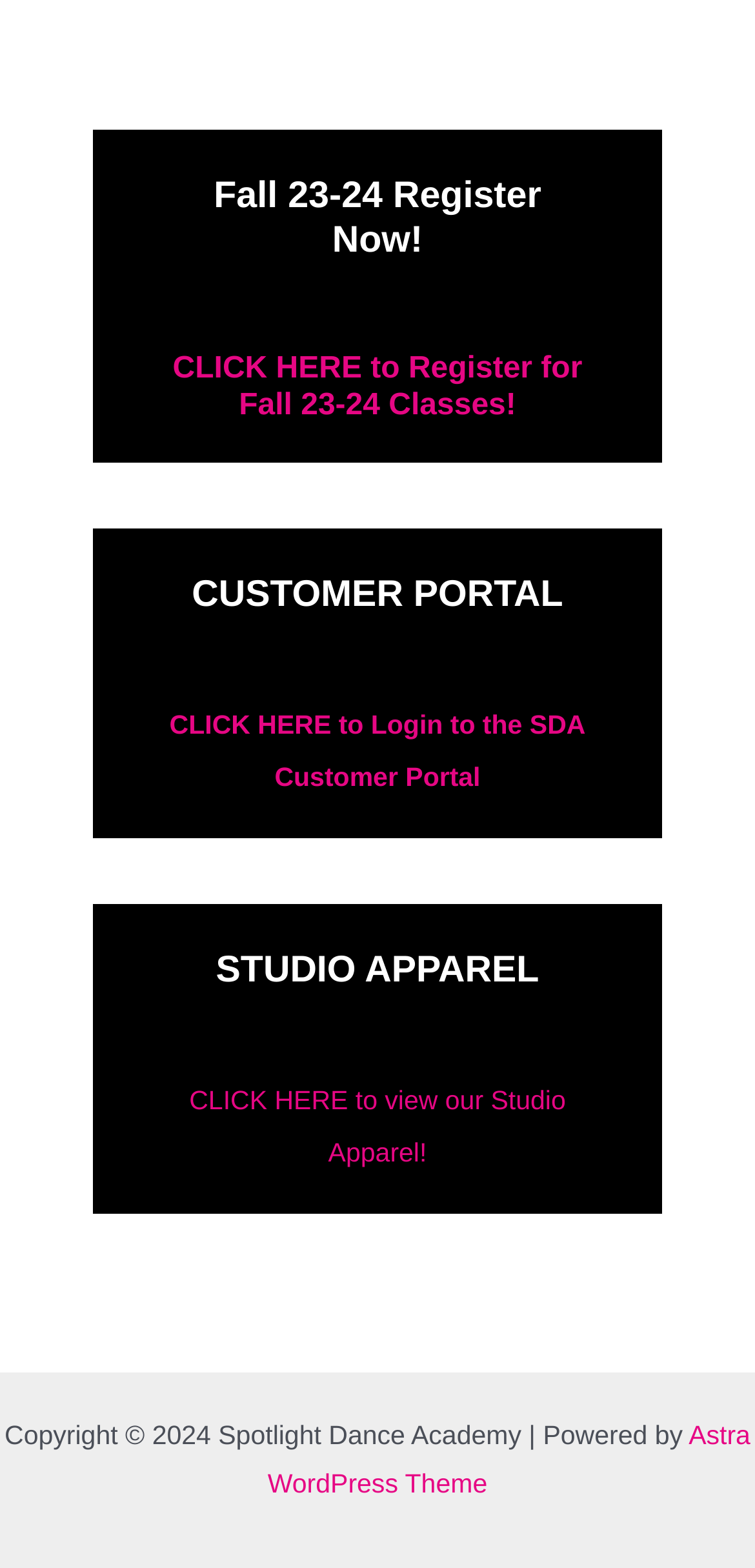Please determine the bounding box coordinates for the UI element described here. Use the format (top-left x, top-left y, bottom-right x, bottom-right y) with values bounded between 0 and 1: Astra WordPress Theme

[0.355, 0.906, 0.994, 0.956]